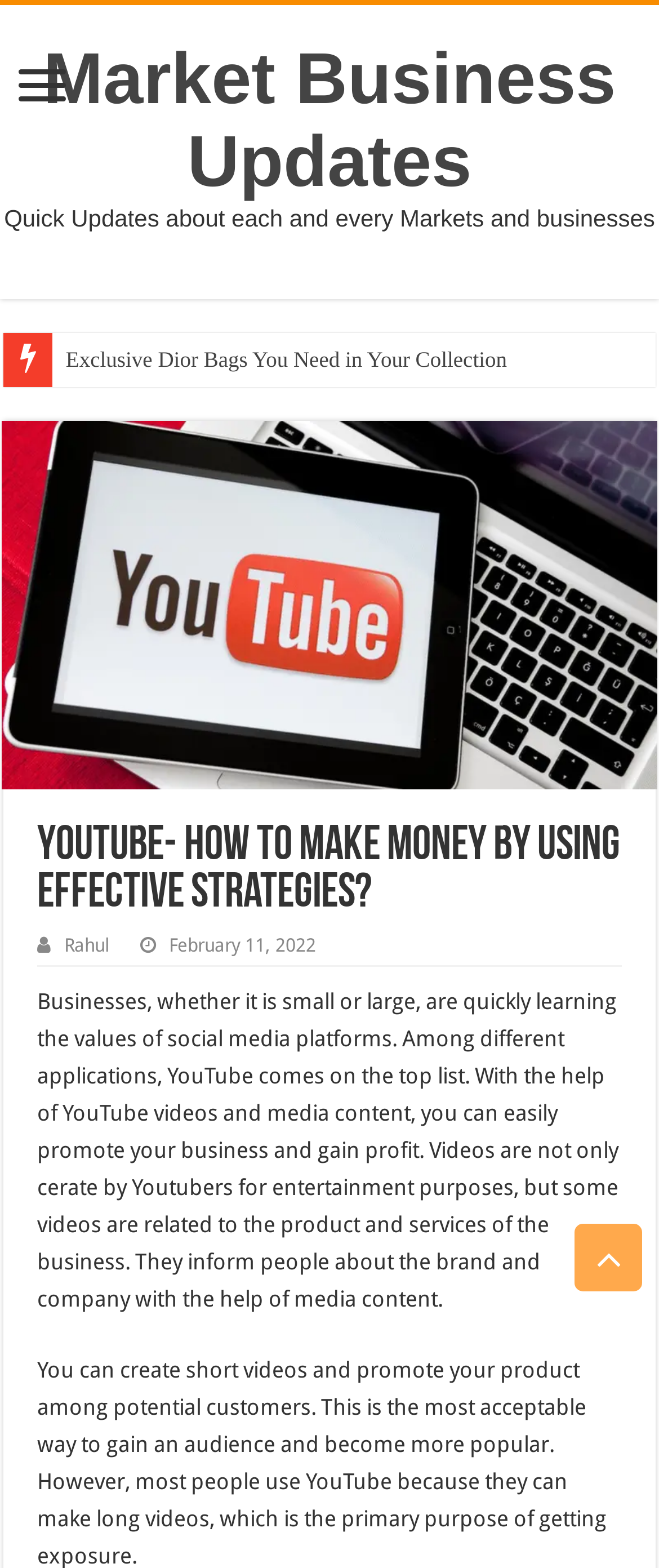What is the date of the article?
Please give a well-detailed answer to the question.

I found the date of the article by looking at the text 'February 11, 2022' which is located below the author's name 'Rahul'.